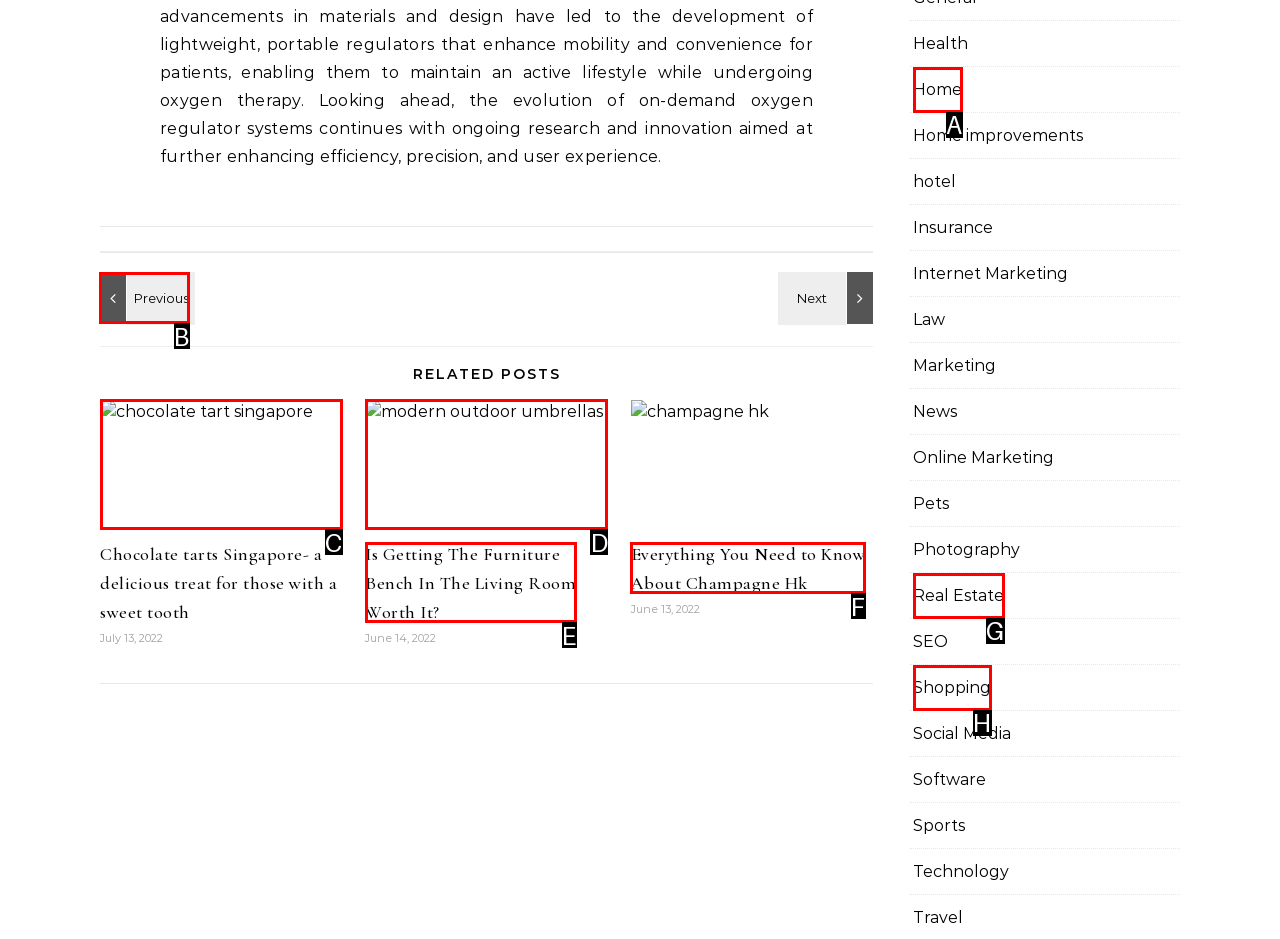Specify which UI element should be clicked to accomplish the task: Click on the 'Previous' link. Answer with the letter of the correct choice.

B